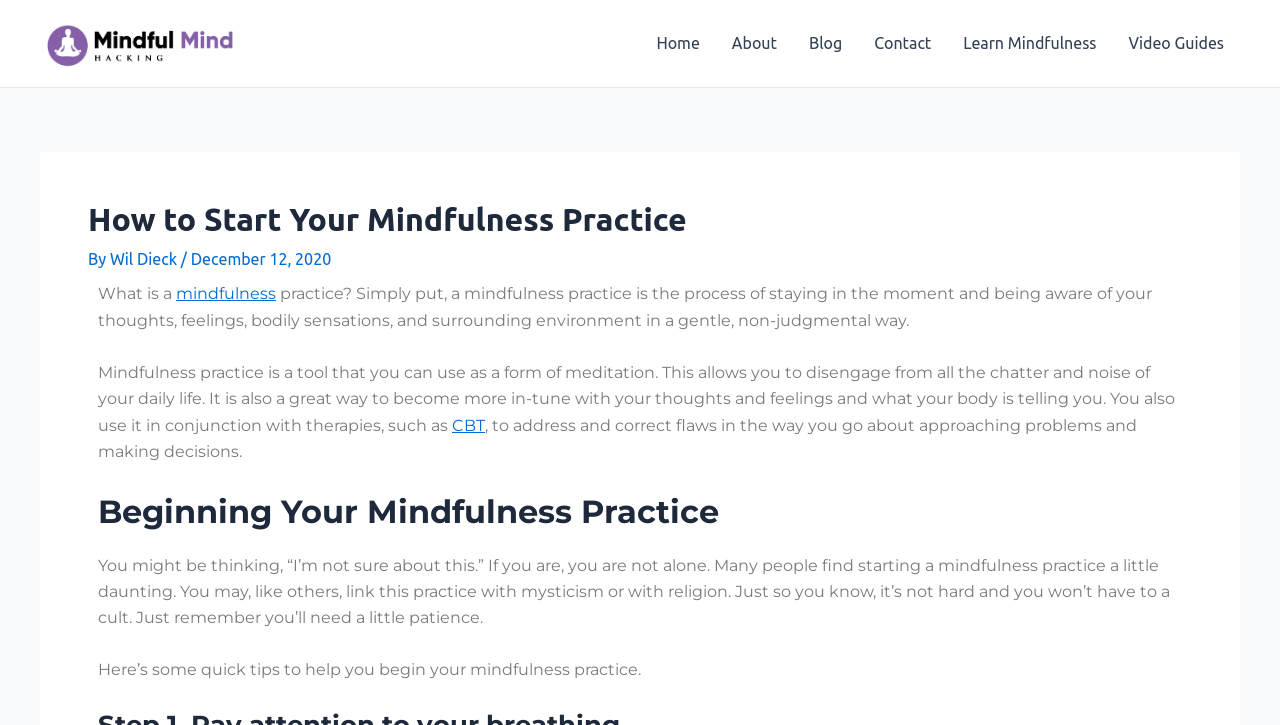From the image, can you give a detailed response to the question below:
What is the author of the current article?

The author of the current article can be found by looking at the header section of the webpage, where it says 'By Wil Dieck'.